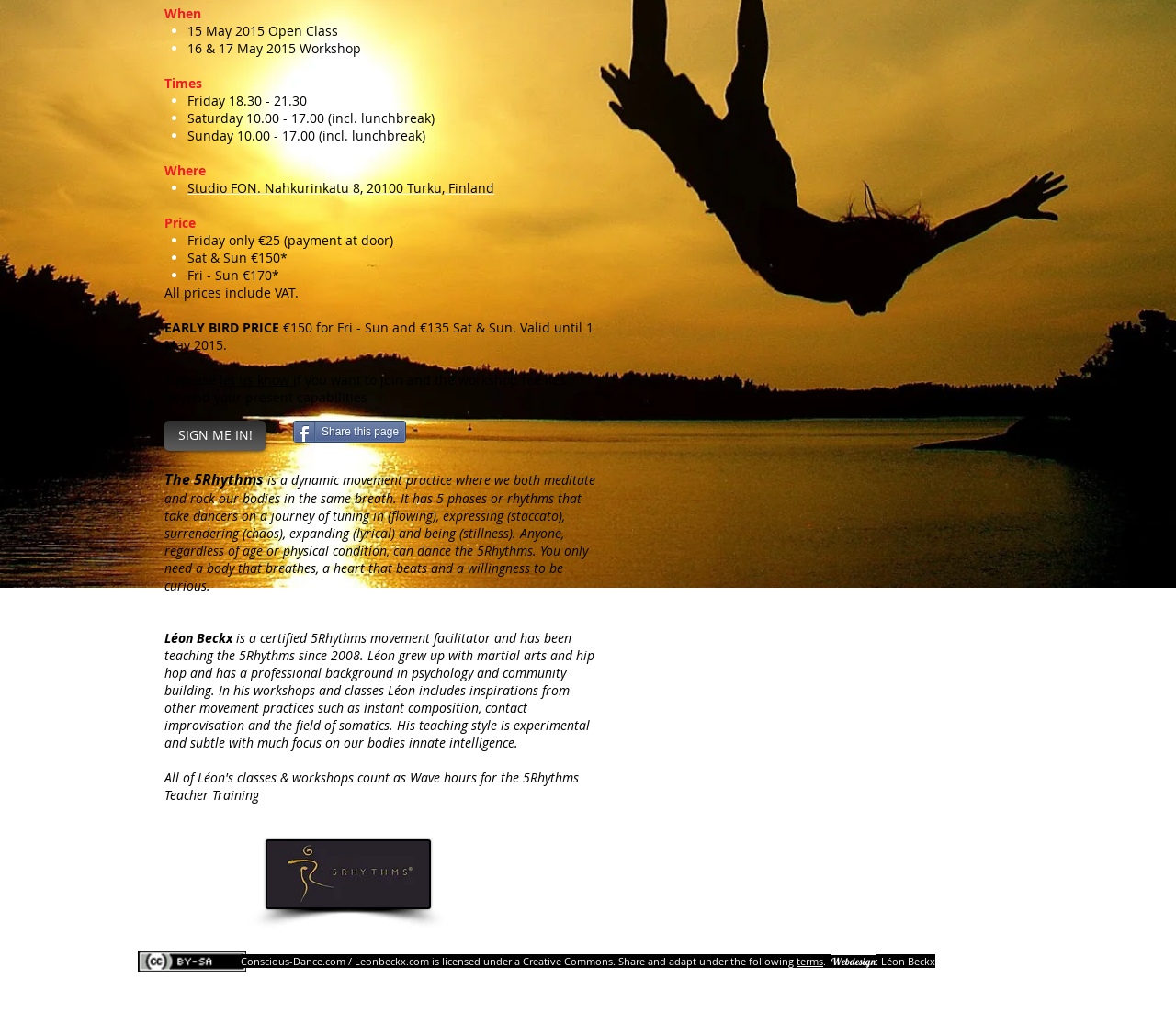Find the bounding box of the element with the following description: "terms". The coordinates must be four float numbers between 0 and 1, formatted as [left, top, right, bottom].

[0.677, 0.922, 0.7, 0.935]